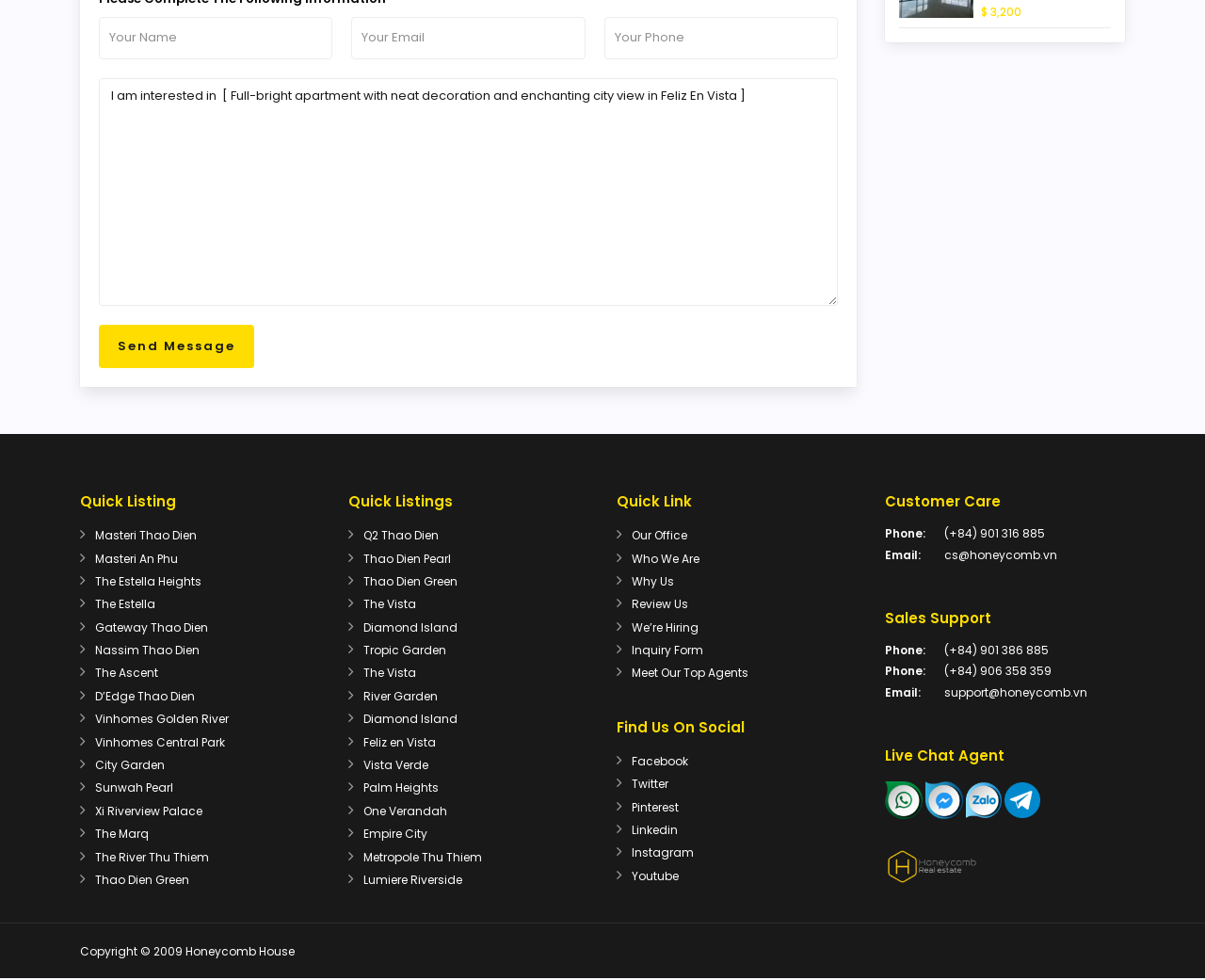Identify the coordinates of the bounding box for the element that must be clicked to accomplish the instruction: "Contact via phone".

[0.784, 0.536, 0.867, 0.552]